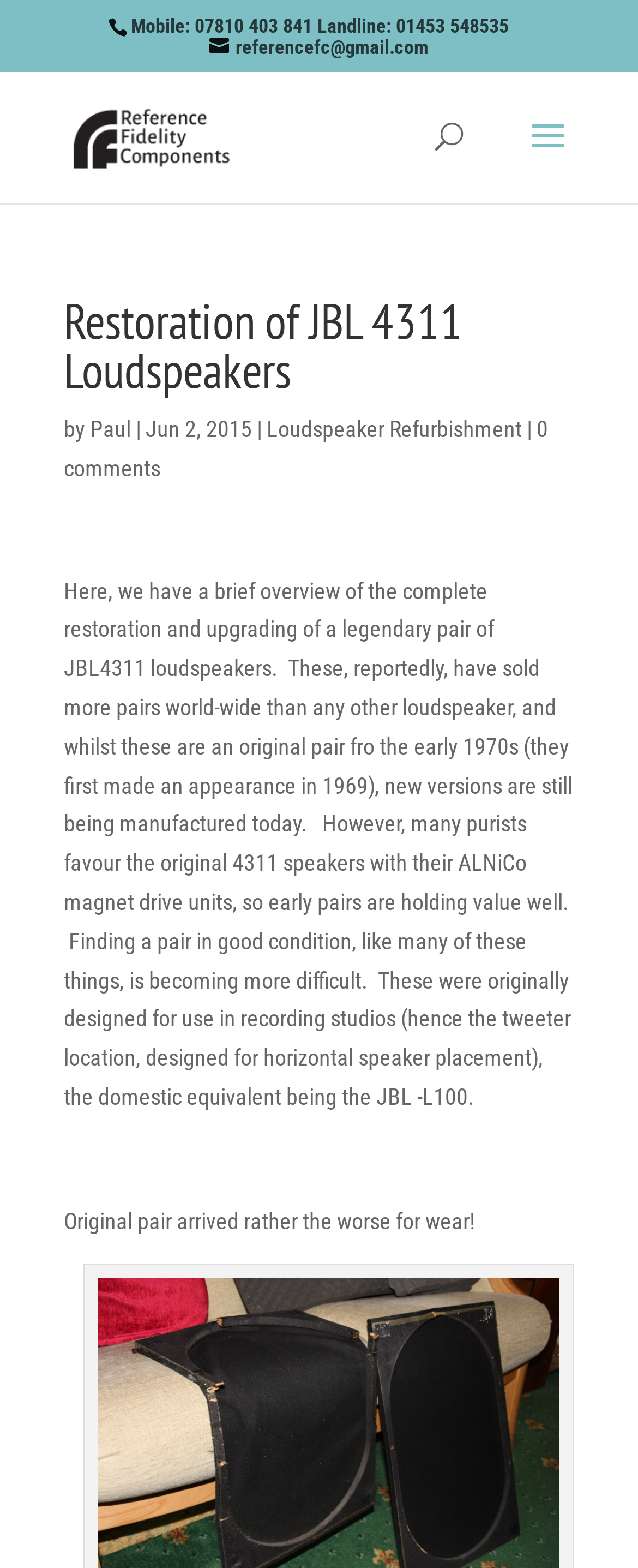Give a one-word or short phrase answer to this question: 
Who is the author of the article?

Paul